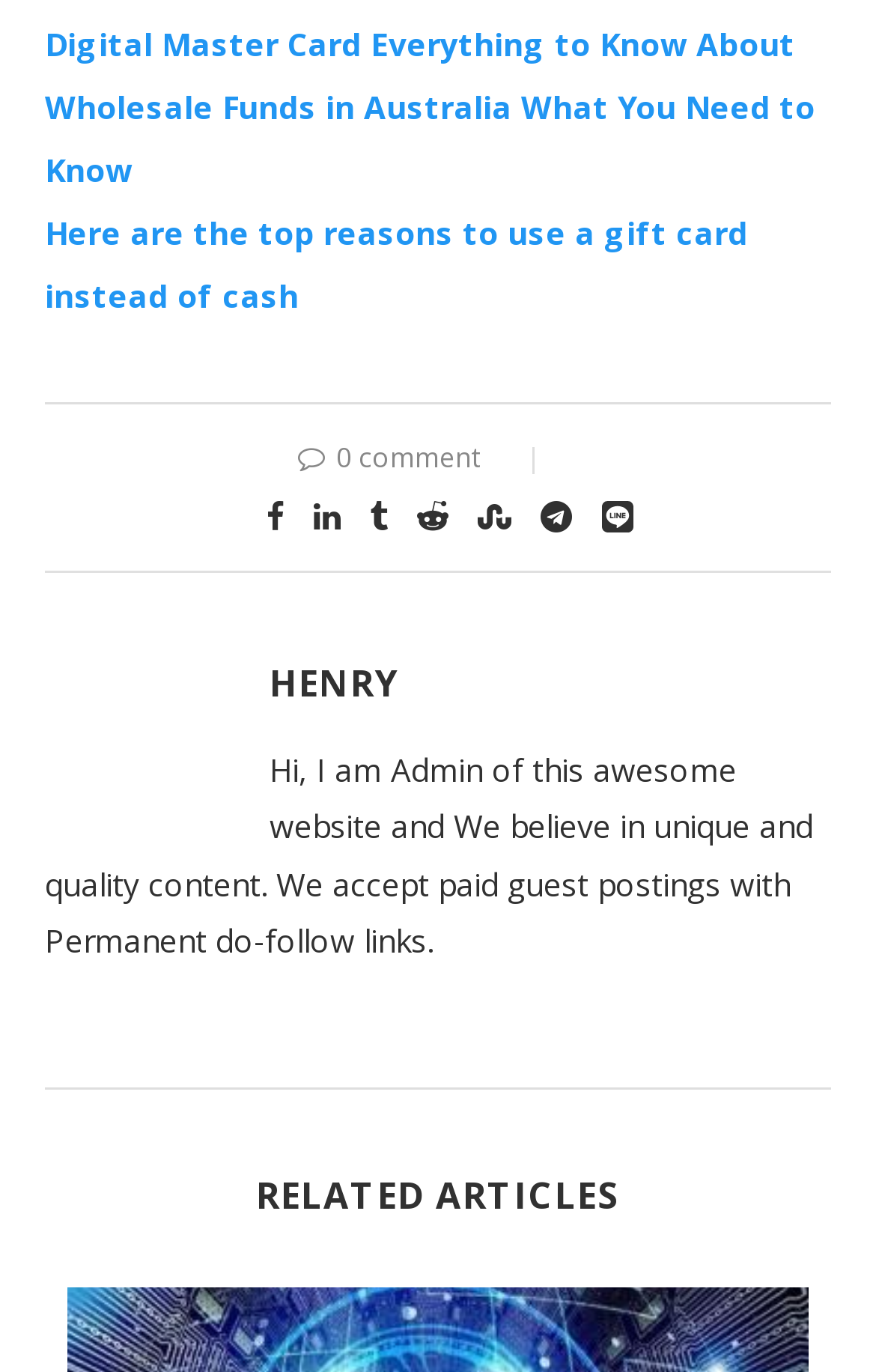What is the name of the article with the most comments?
Using the image as a reference, give a one-word or short phrase answer.

Not specified